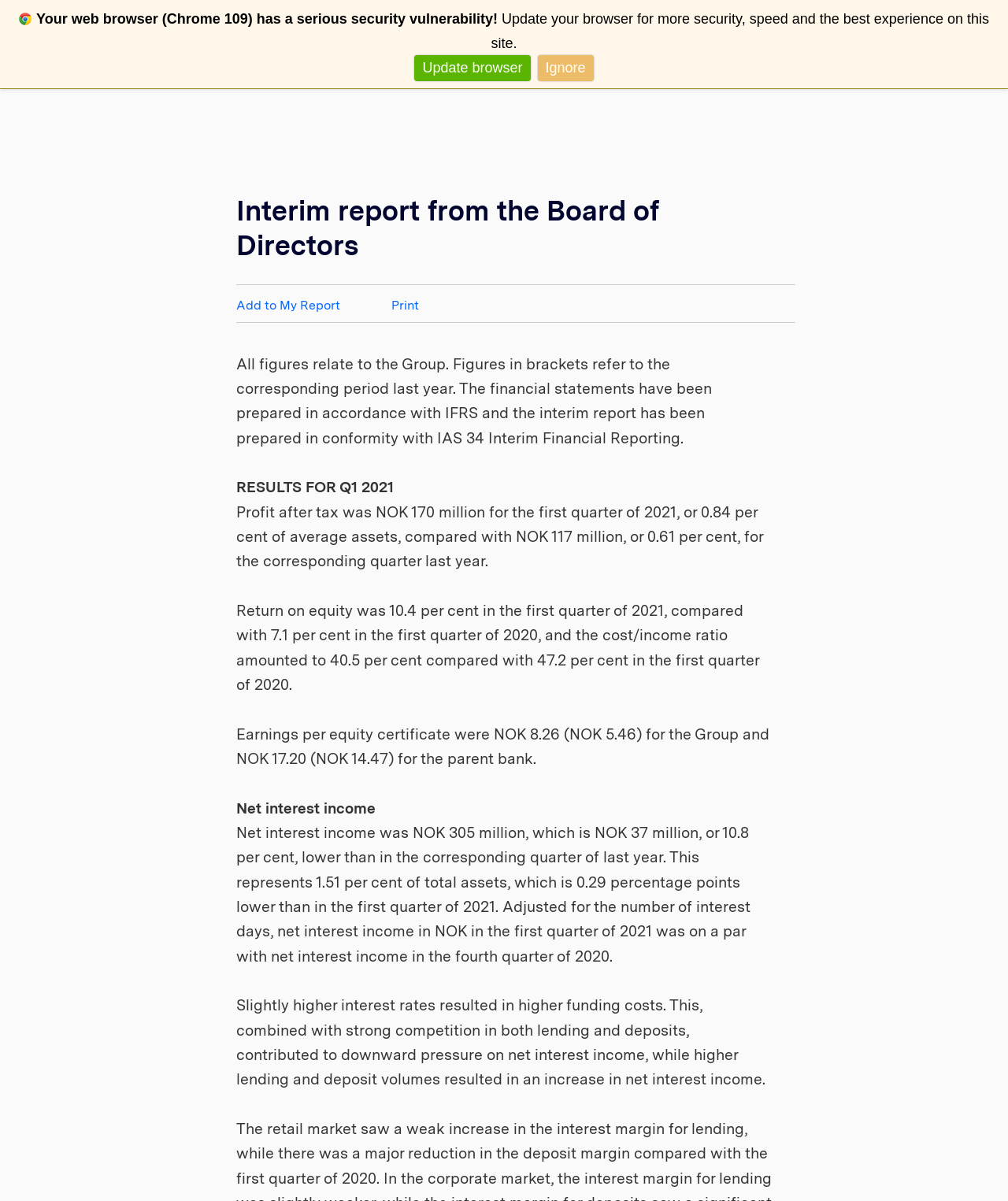What is the quarter being reported? Observe the screenshot and provide a one-word or short phrase answer.

1st Quarter 2021